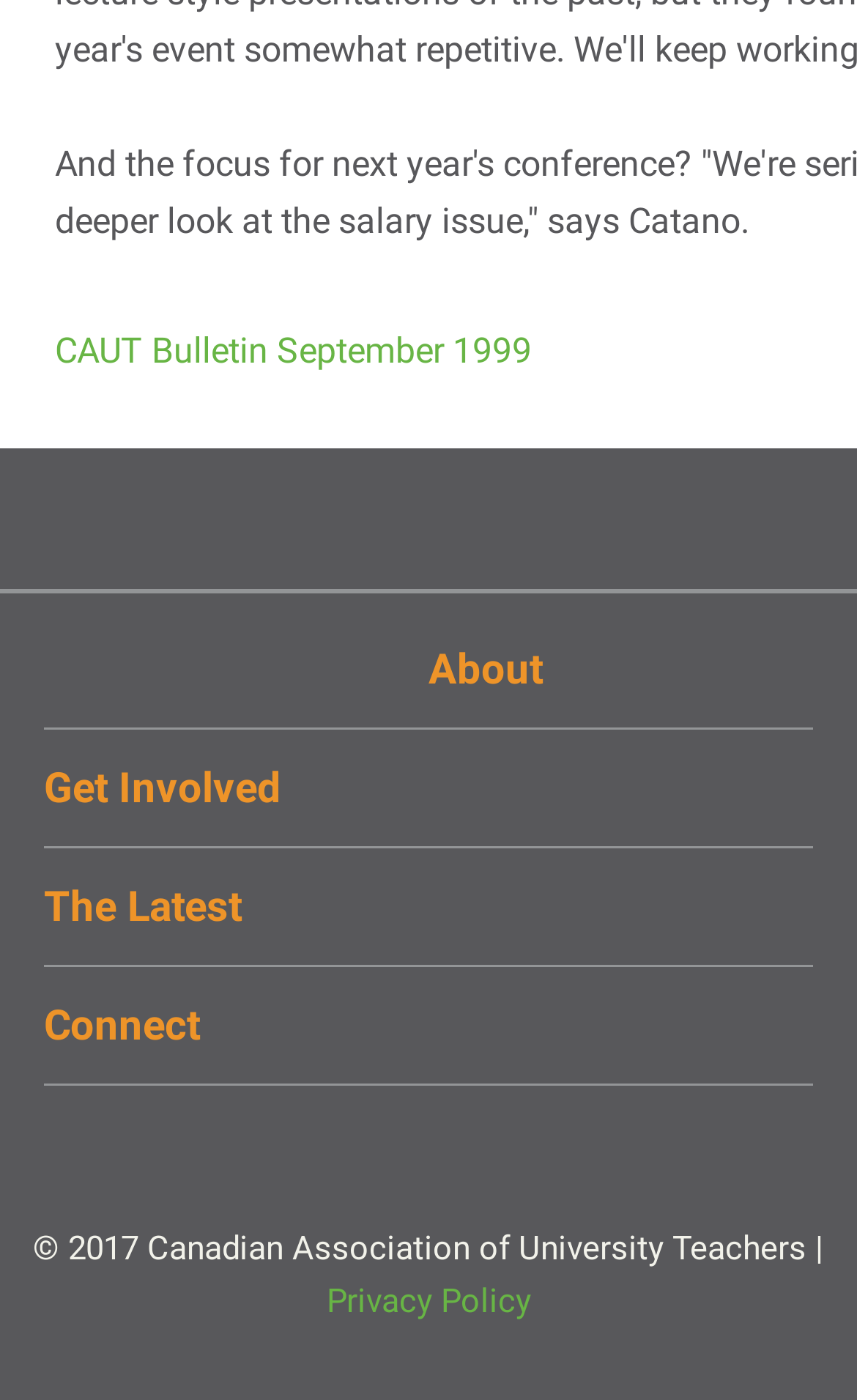Pinpoint the bounding box coordinates of the clickable area necessary to execute the following instruction: "Contact us". The coordinates should be given as four float numbers between 0 and 1, namely [left, top, right, bottom].

None